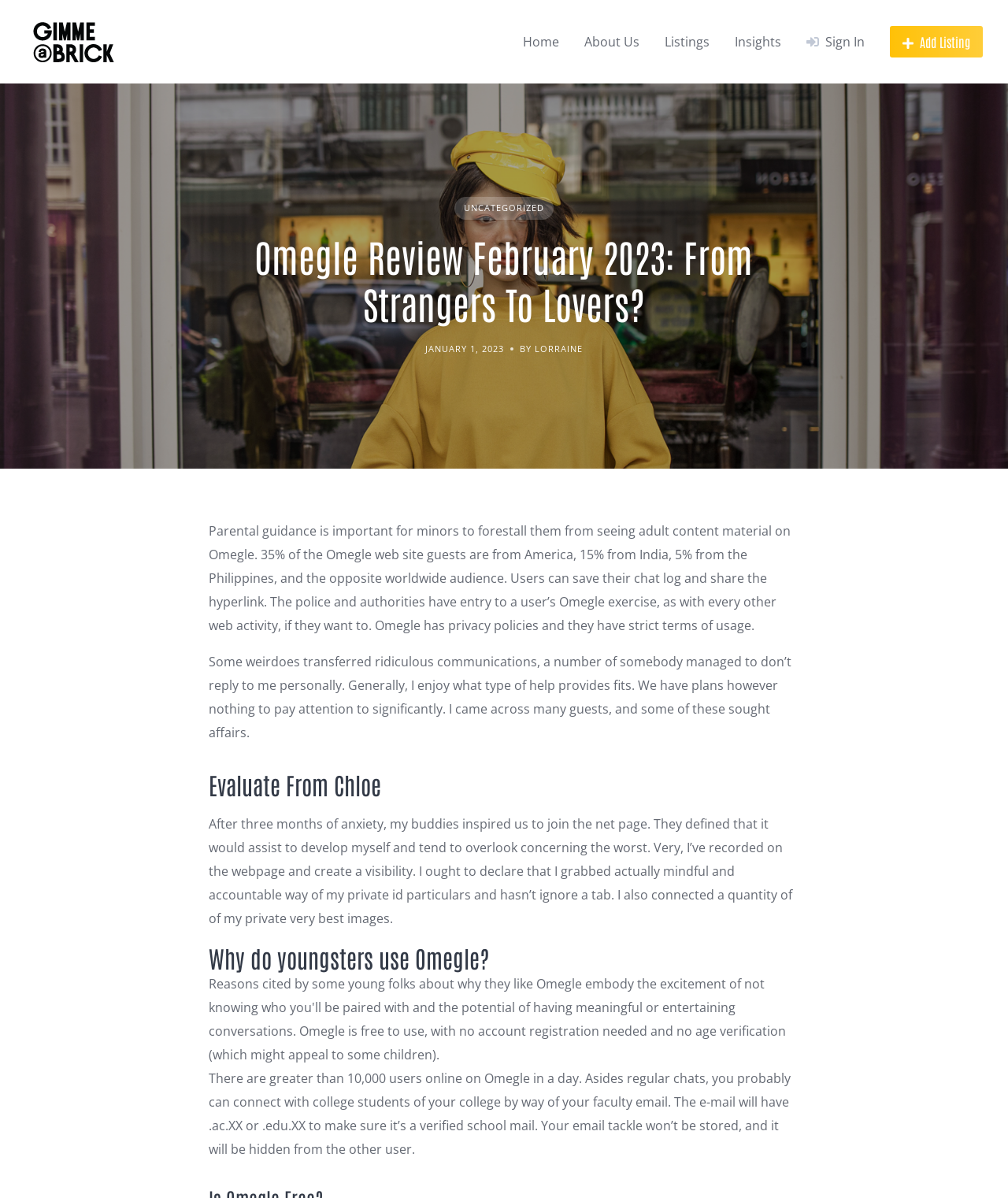What percentage of Omegle website visitors are from America?
Please provide a single word or phrase based on the screenshot.

35%